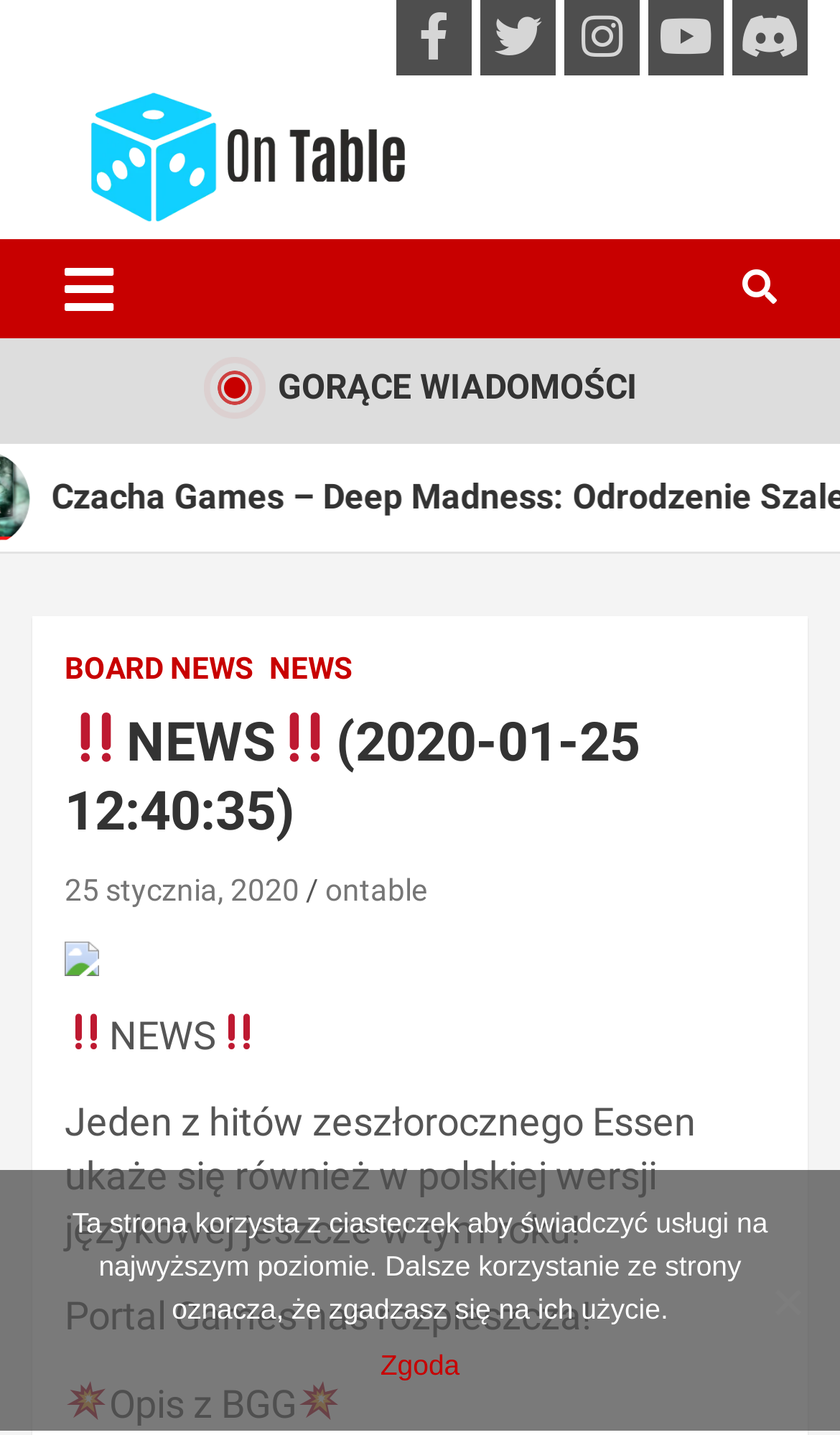Articulate a detailed summary of the webpage's content and design.

This webpage appears to be a news article or blog post from a board game-related website. At the top, there is a logo and a heading "On Table" on the left side, accompanied by a navigation toggle button. On the right side, there are five social media links represented by icons.

Below the top section, there is a horizontal line with a heading "GORĄCE WIADOMOŚCI" (meaning "HOT NEWS" in Polish) and two links, "BOARD NEWS" and "NEWS", on the left and right sides, respectively.

The main content of the webpage is a news article with a heading "‼️ NEWS ‼ (2020-01-25 12:40:35)" that includes two icons and a date. The article's content is divided into several sections, with images and emojis scattered throughout. The text describes a popular board game from Essen that will be released in Polish this year, and how Portal Games is spoiling fans. There is also a mention of a description from BGG (Board Game Geek).

At the very bottom of the page, there is a cookie notice dialog with a message about the website using cookies to provide services and a button to agree or disagree with their use.